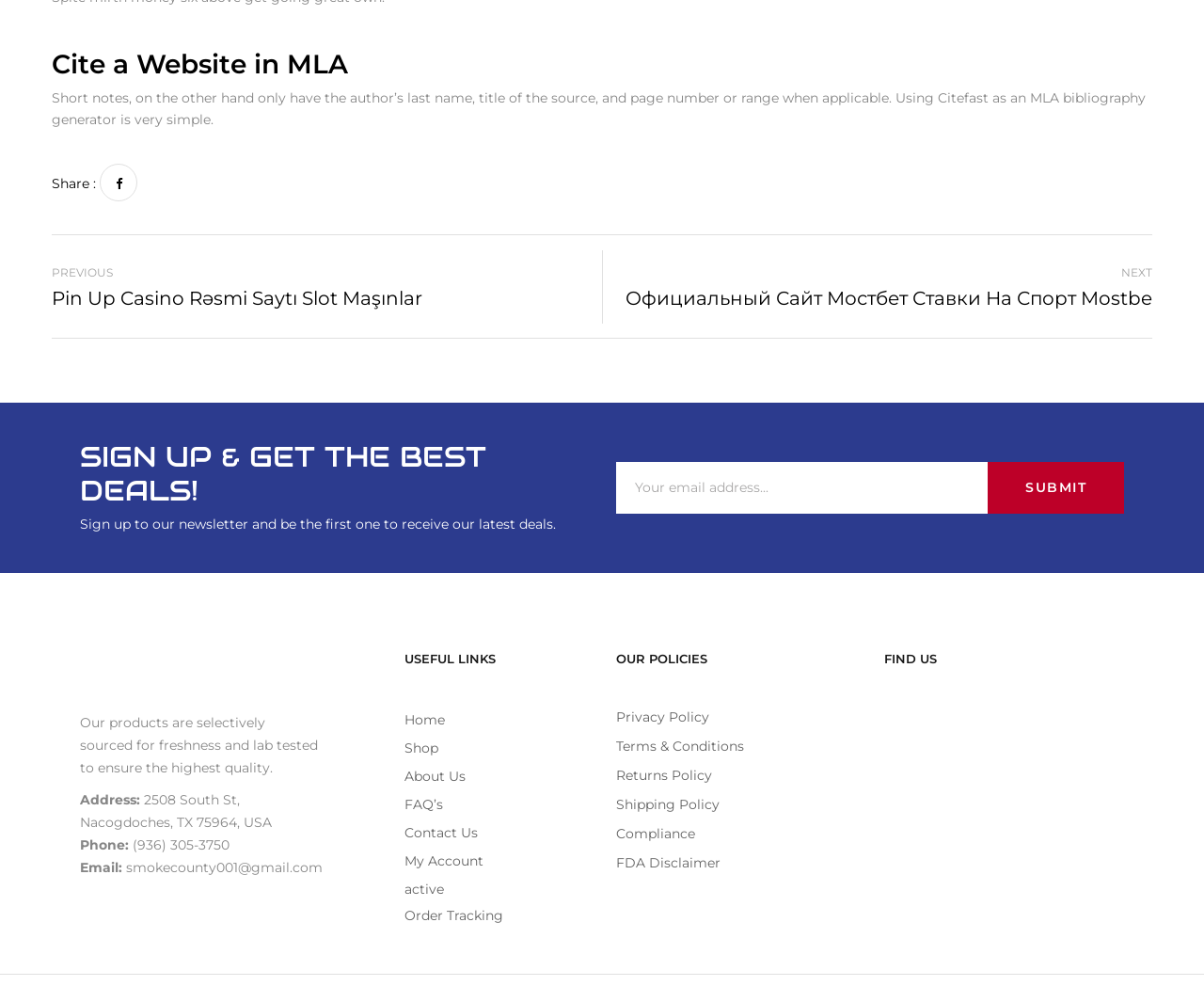Provide a short answer using a single word or phrase for the following question: 
What is the phone number of the company?

(936) 305-3750